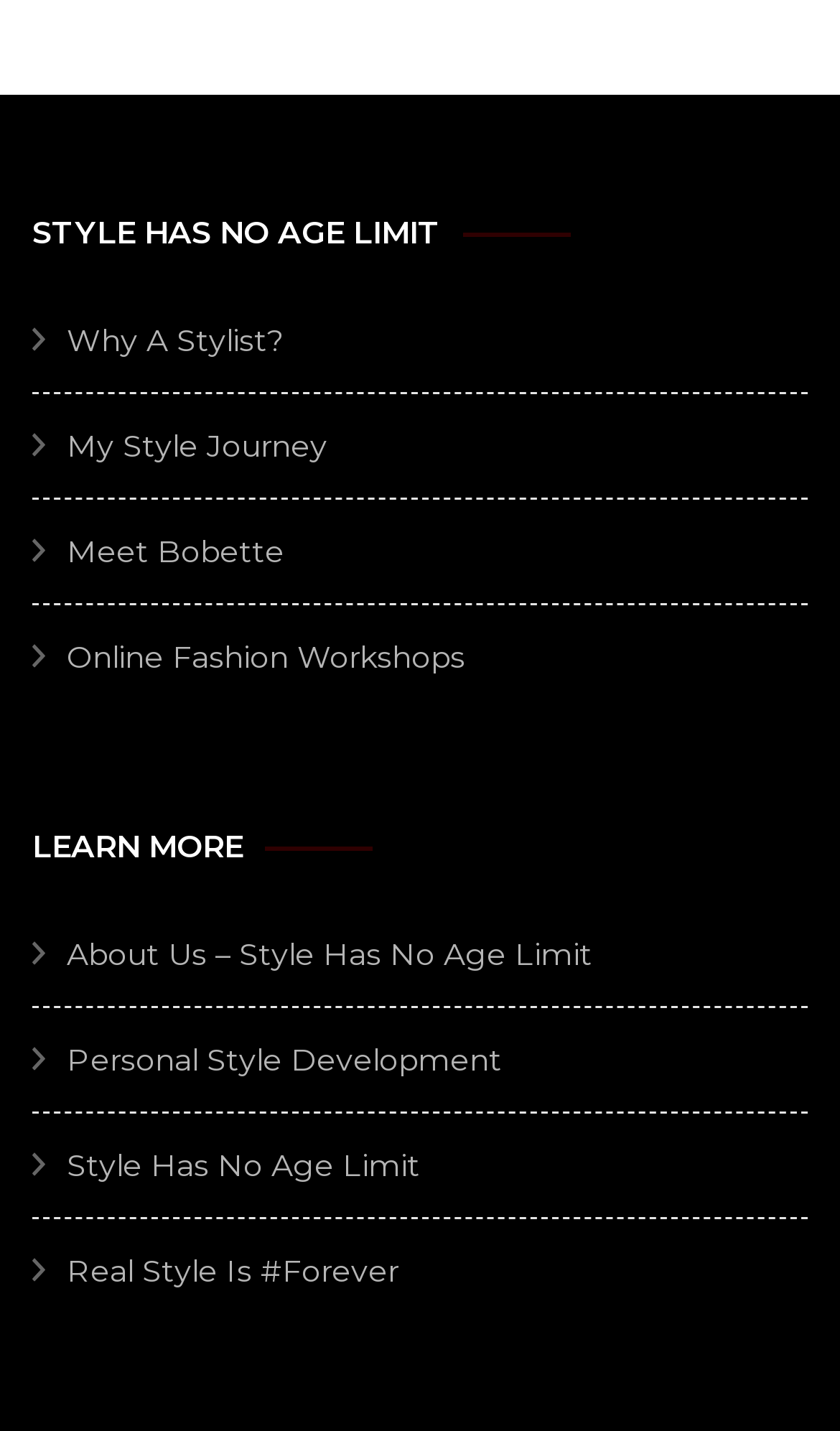Please identify the bounding box coordinates of the region to click in order to complete the task: "Browse Sladden Photo Gallery". The coordinates must be four float numbers between 0 and 1, specified as [left, top, right, bottom].

None